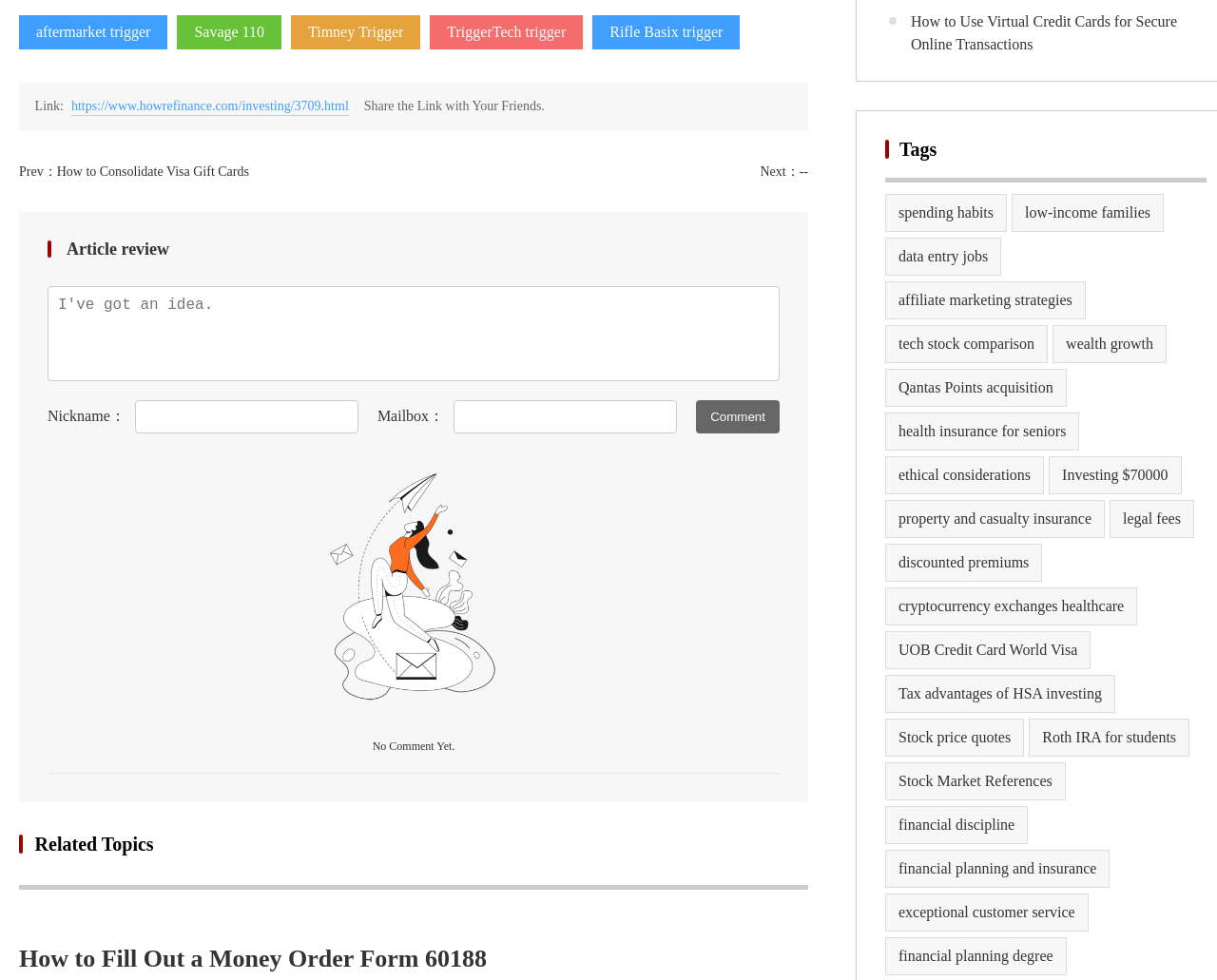Provide your answer in a single word or phrase: 
What is the topic of the article?

Article review